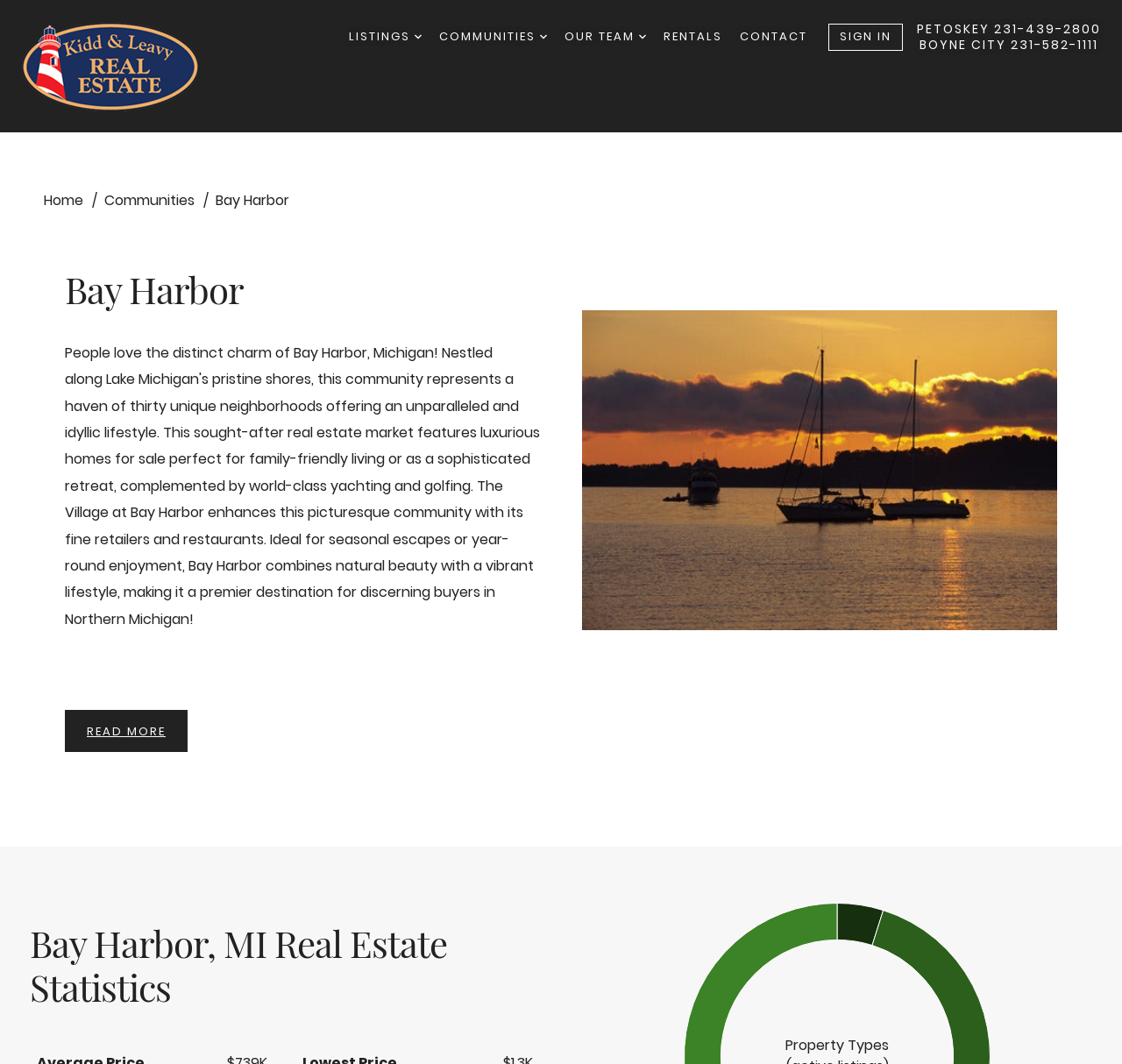What is the name of the real estate company?
Answer with a single word or phrase, using the screenshot for reference.

Kidd & Leavy Real Estate